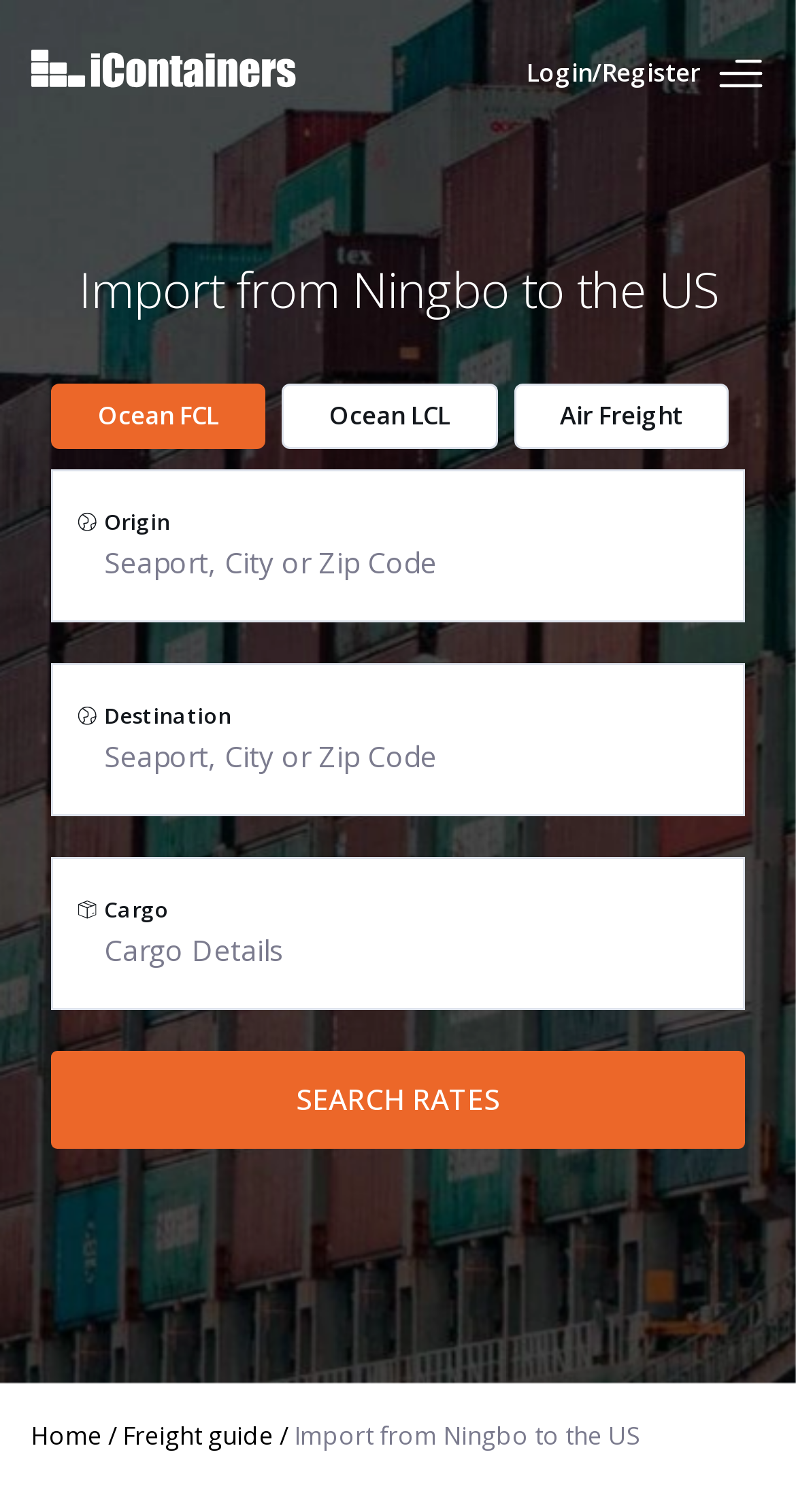Create a detailed description of the webpage's content and layout.

The webpage is about importing goods from Ningbo, with a focus on searching, comparing, and booking shipments online. At the top left, there is a logo image and a link to the website's homepage. On the top right, there is a login/register link and a button with an image. 

Below the top section, there is a large header image that spans the entire width of the page. 

The main content of the page is divided into sections. The first section has a heading that reads "Import from Ningbo to the US" and a brief description of the services offered, including ocean FCL, ocean LCL, and air freight. 

Below this section, there is a search form with three input fields: origin, destination, and cargo. Each input field has a corresponding image and label. The search form is followed by a "SEARCH RATES" button. 

At the bottom of the page, there is a breadcrumb section that shows the navigation path, with links to the home page and a freight guide. The current page is highlighted as "Import from Ningbo to the US".